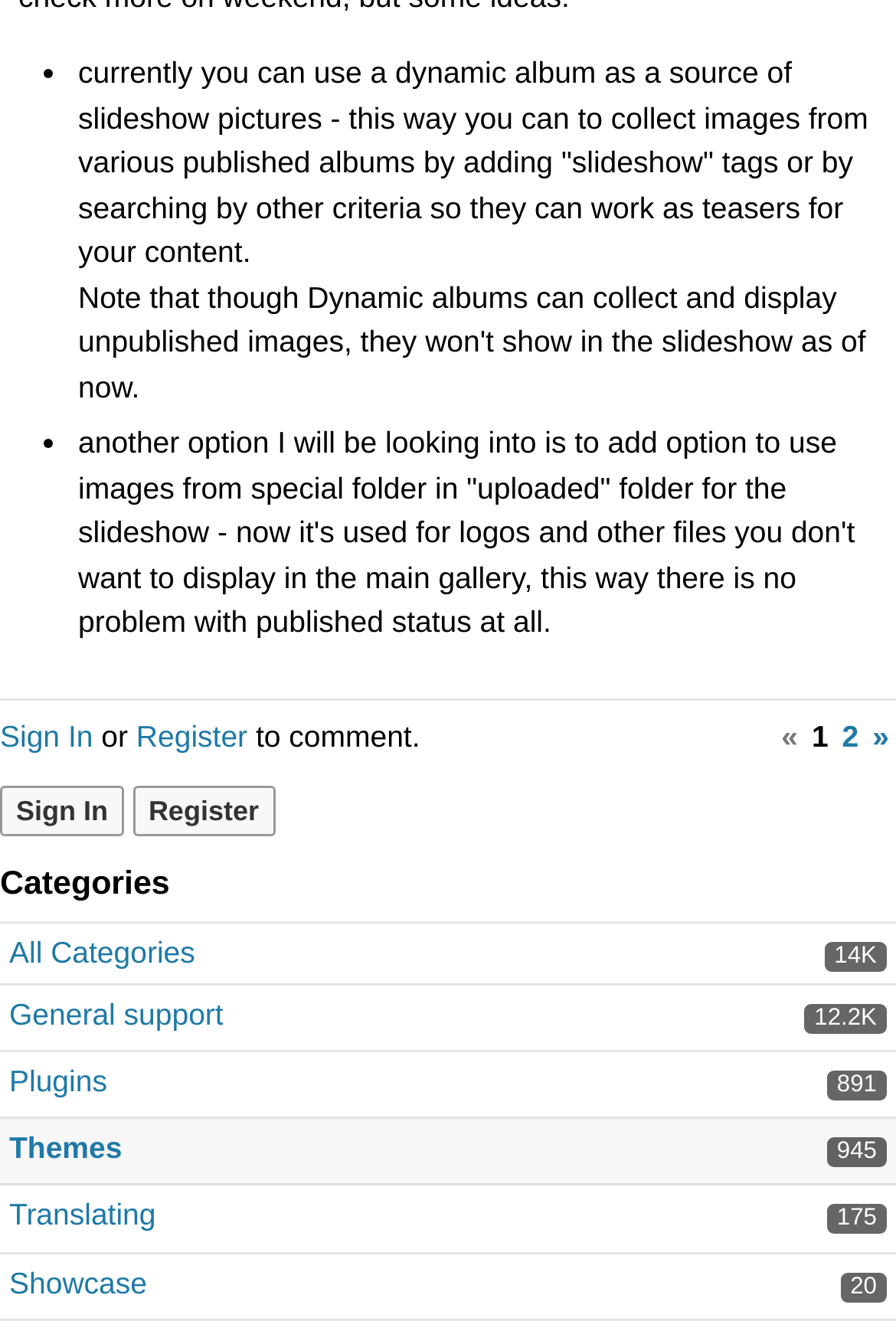Analyze the image and give a detailed response to the question:
What is the purpose of using a dynamic album as a source of slideshow pictures?

According to the webpage, using a dynamic album as a source of slideshow pictures allows users to collect images from various published albums by adding 'slideshow' tags or by searching by other criteria, which can work as teasers for their content.